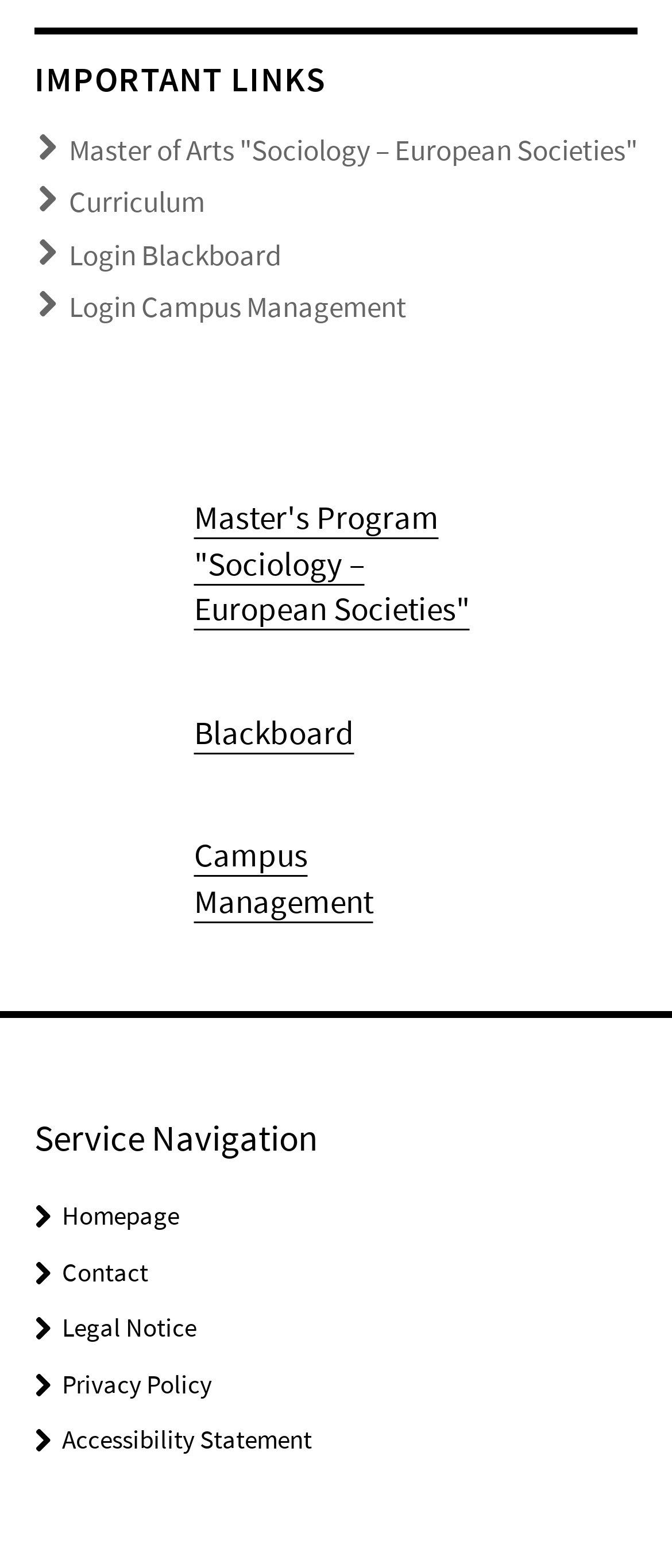Locate the UI element described by Login Campus Management and provide its bounding box coordinates. Use the format (top-left x, top-left y, bottom-right x, bottom-right y) with all values as floating point numbers between 0 and 1.

[0.103, 0.184, 0.605, 0.208]